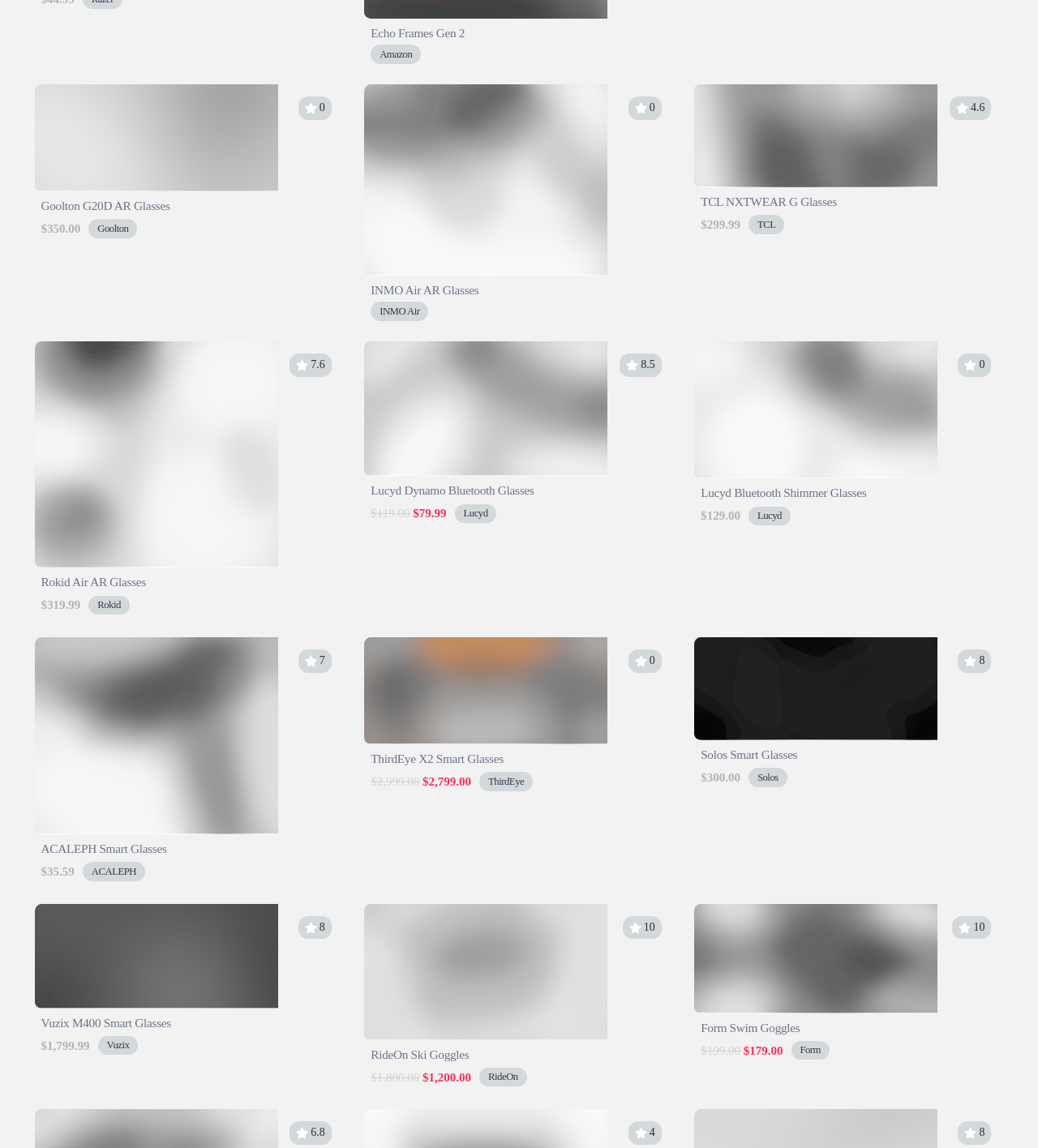From the webpage screenshot, predict the bounding box coordinates (top-left x, top-left y, bottom-right x, bottom-right y) for the UI element described here: Delivery & Payment

None